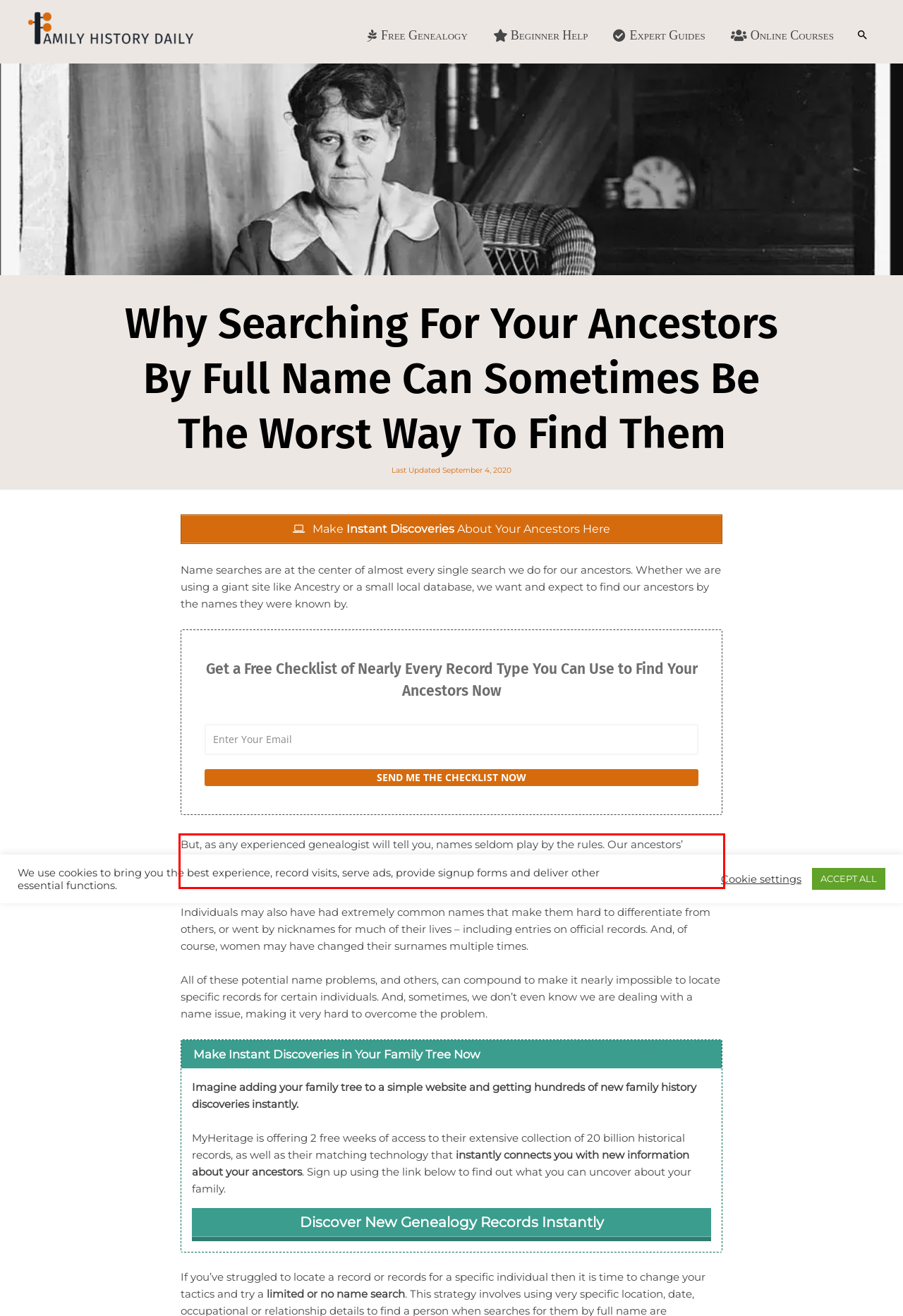Analyze the screenshot of the webpage and extract the text from the UI element that is inside the red bounding box.

But, as any experienced genealogist will tell you, names seldom play by the rules. Our ancestors’ monikers were often misspelled, shortened, abbreviated, confused, changed and even left out of records completely.